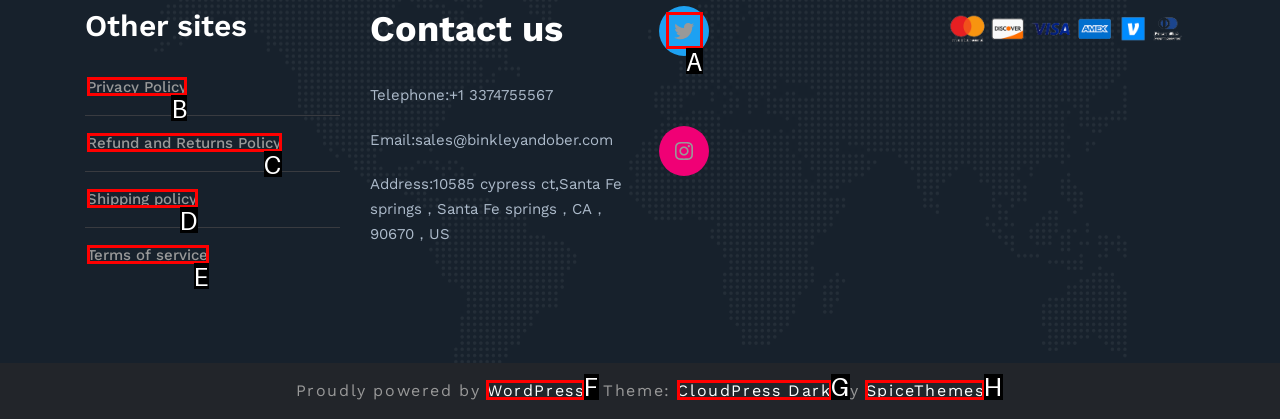Identify the correct UI element to click for this instruction: View privacy policy
Respond with the appropriate option's letter from the provided choices directly.

B